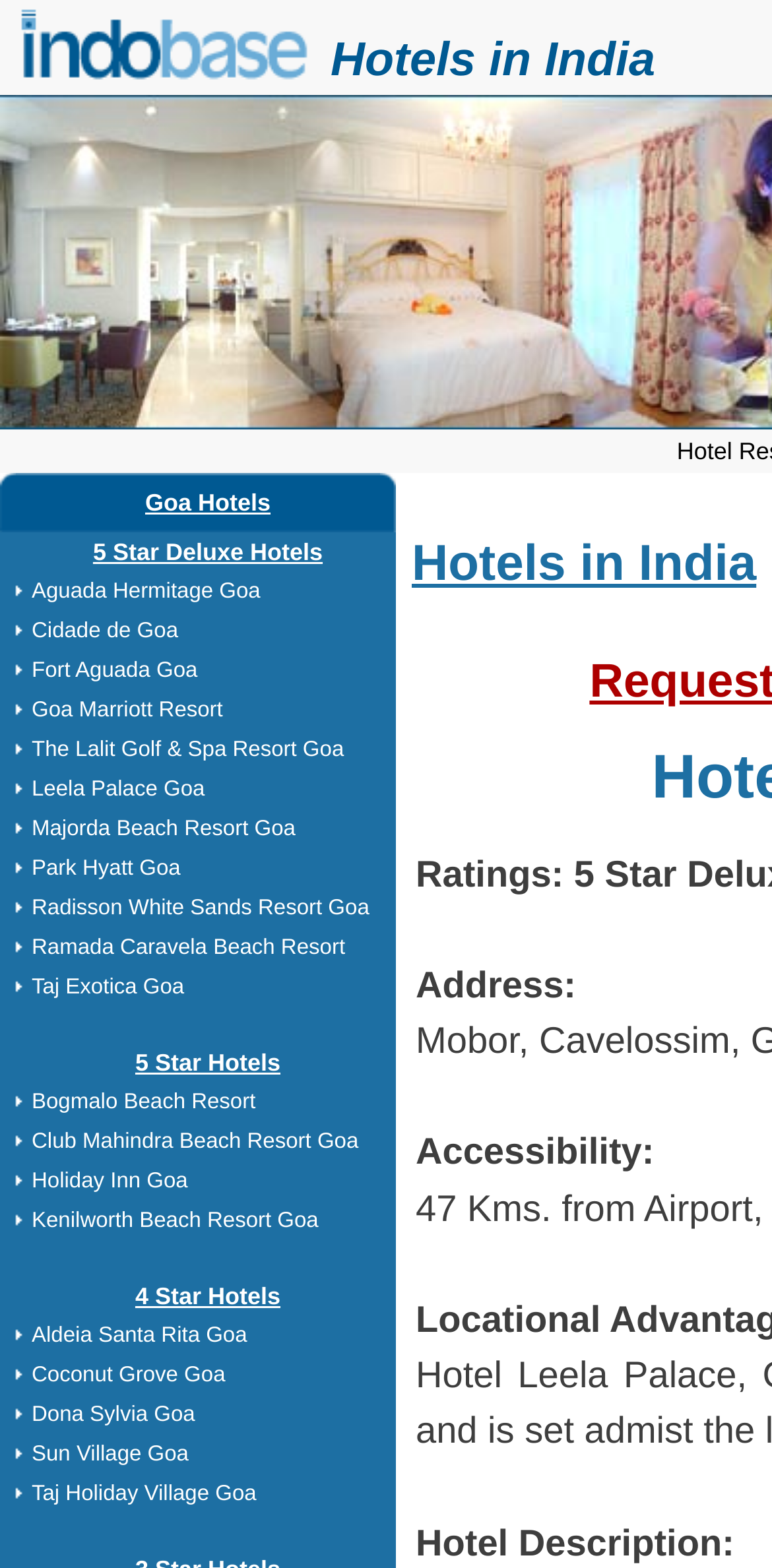Please give a succinct answer to the question in one word or phrase:
What is the name of the website?

Indobase.com